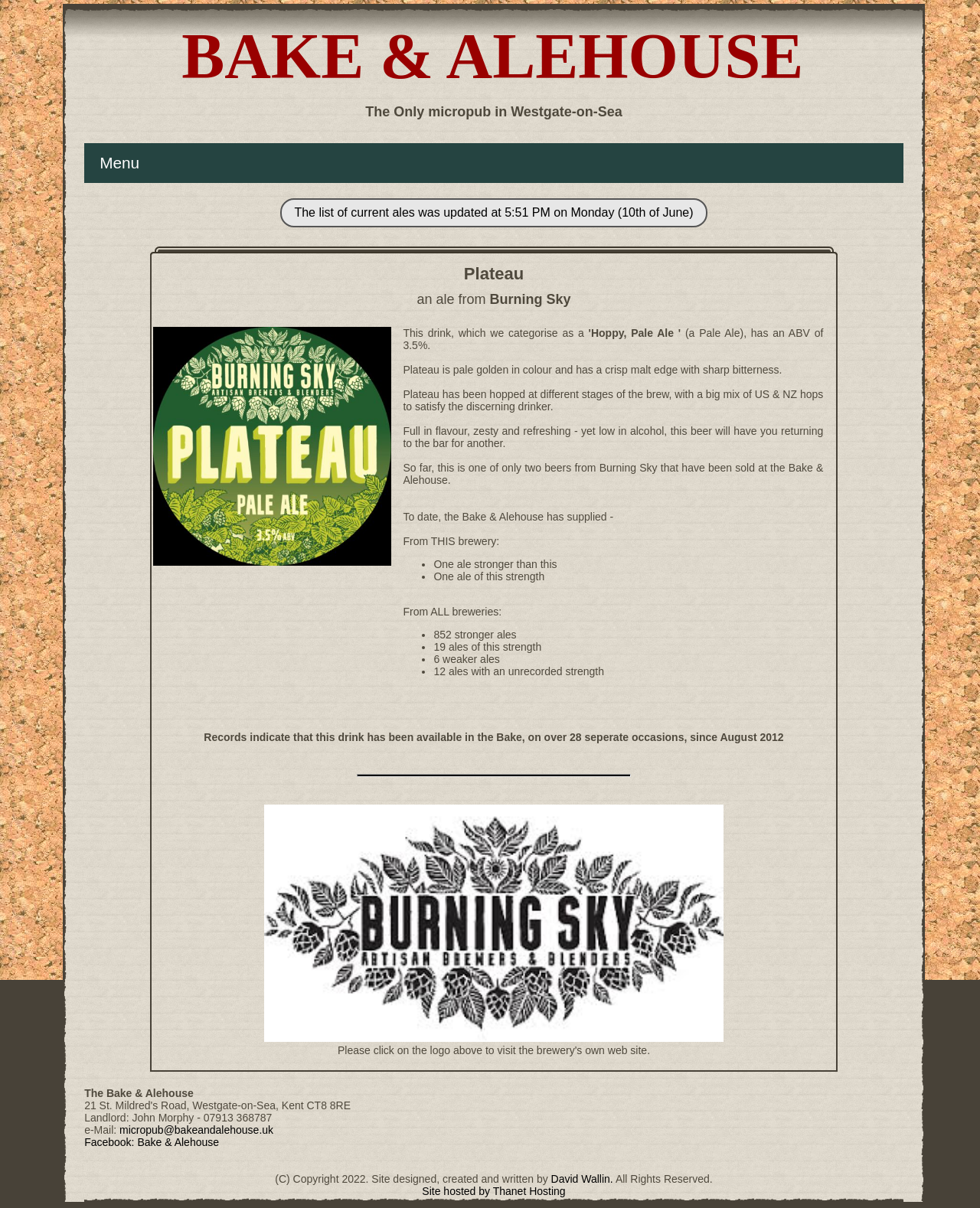Using the description "Our Programs", predict the bounding box of the relevant HTML element.

None